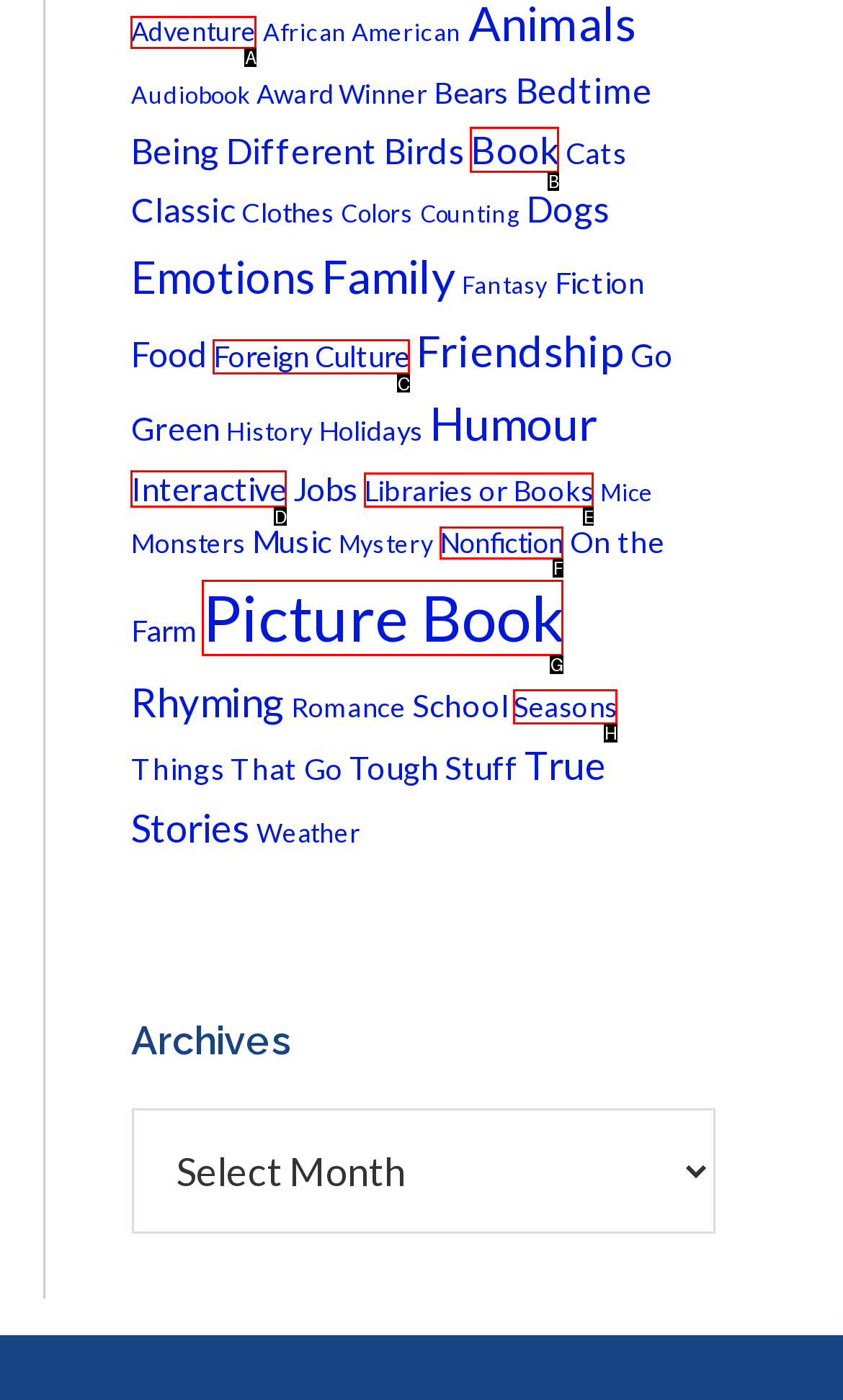Identify the bounding box that corresponds to: Foreign Culture
Respond with the letter of the correct option from the provided choices.

C